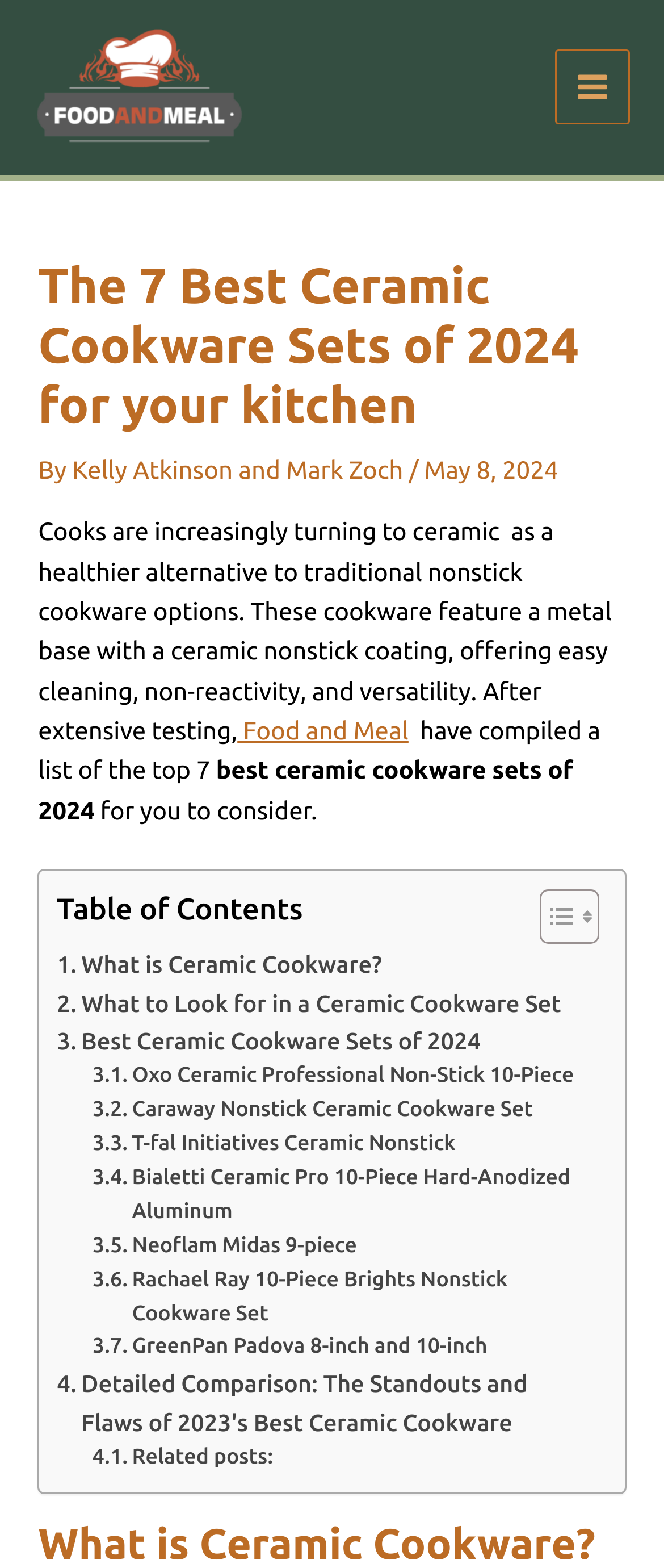How many ceramic cookware sets are listed on this webpage?
Please provide a comprehensive answer based on the information in the image.

The webpage lists 7 ceramic cookware sets, which are mentioned in the links under the 'Best Ceramic Cookware Sets of 2024' section.